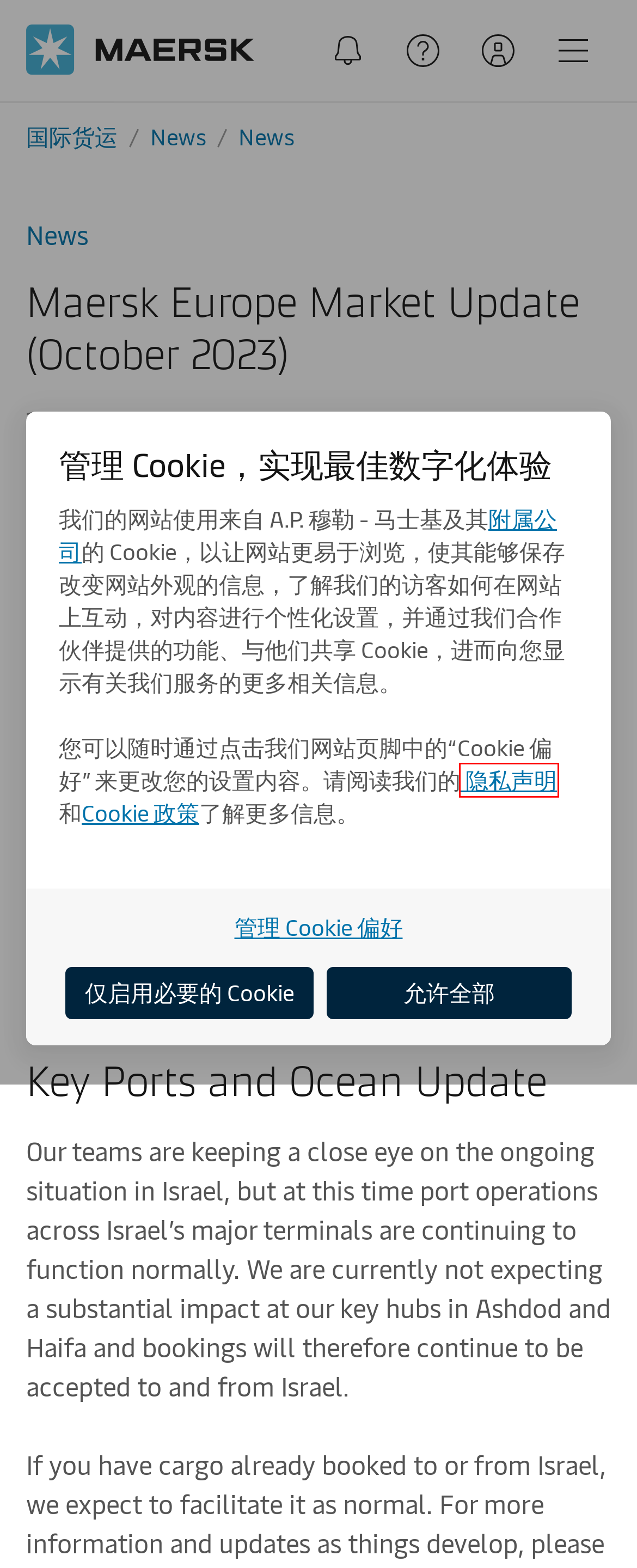Assess the screenshot of a webpage with a red bounding box and determine which webpage description most accurately matches the new page after clicking the element within the red box. Here are the options:
A. Cookies Policy | Maersk Terms
B. Four ways to reduce your inland supply chain’s GHG footprint | Maersk
C. Terminal congestion DCT Gdansk Baltic Hub Terminal | Maersk
D. Billund: Maersk Air Cargo Hub | Maersk
E. PRIVACY NOTIFICATION | Maersk Terms
F. Maersk ECO Delivery | 低排放航运
G. Electric Truck Market Acceleration | Maersk
H. 全球物流脉动 | 马士基时事通讯

E